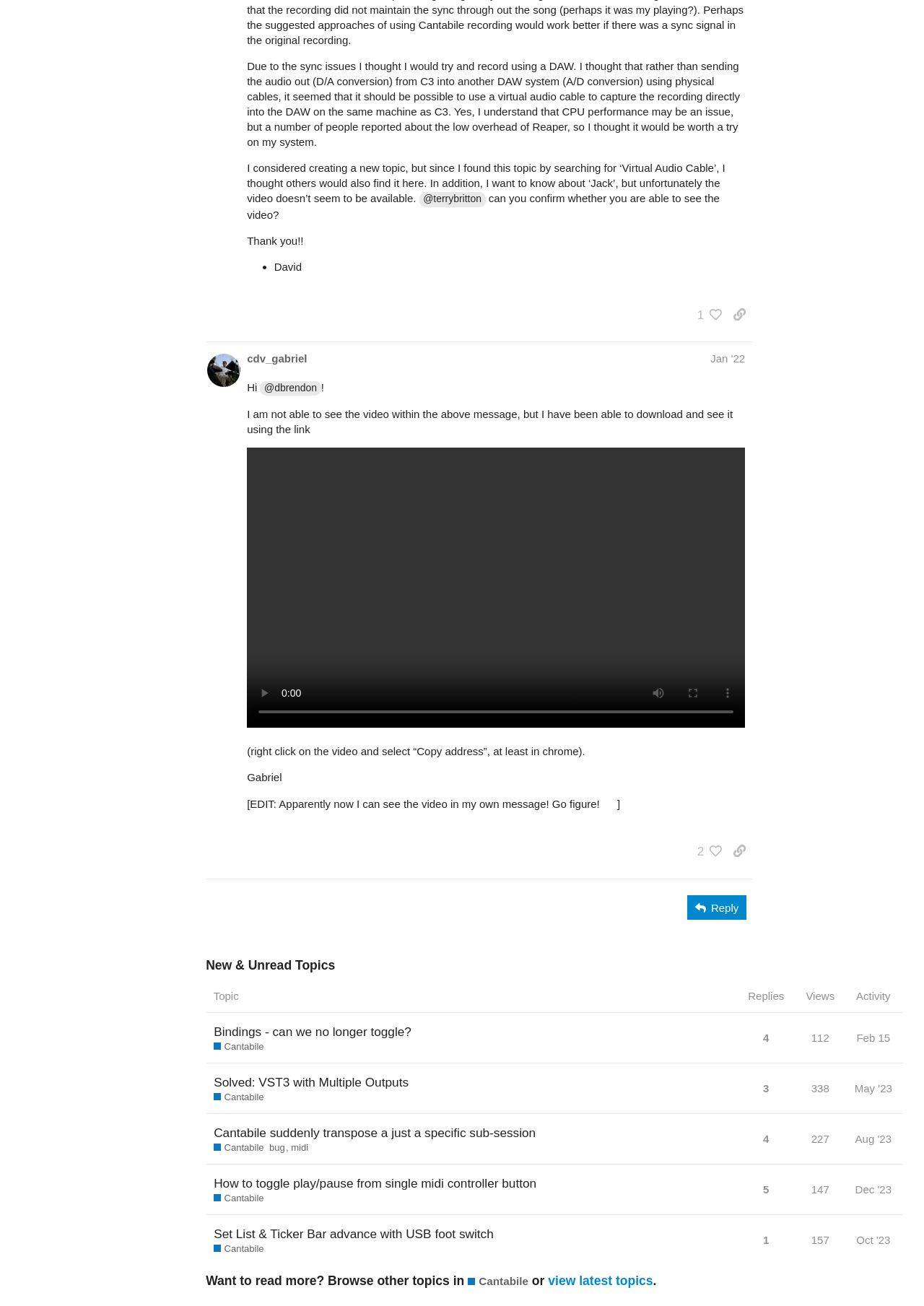Analyze the image and answer the question with as much detail as possible: 
How many topics are listed in the 'New & Unread Topics' section?

The number of topics listed in the 'New & Unread Topics' section can be determined by counting the number of rows in the table, which is 3.